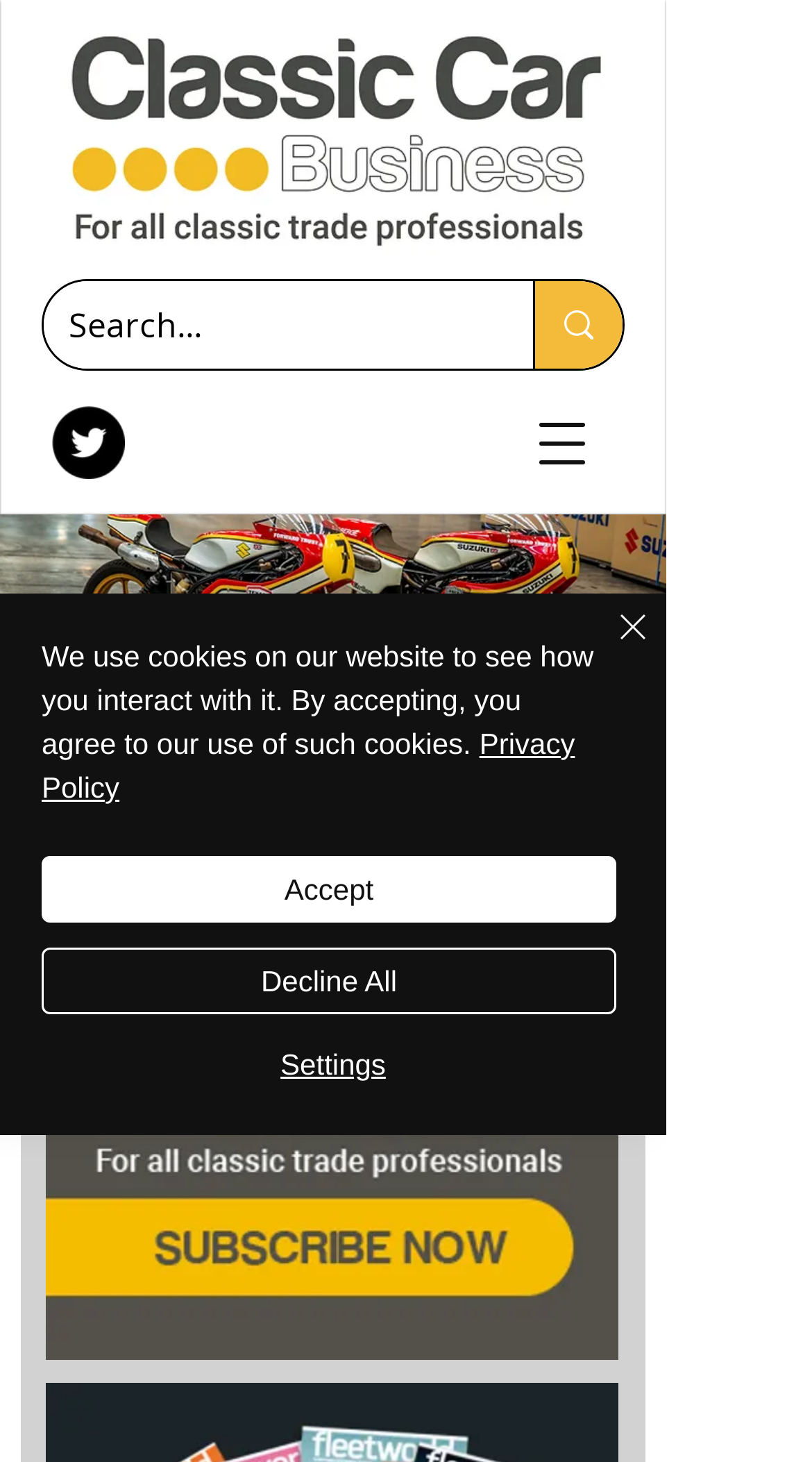What is the position of the social bar?
Using the image, provide a concise answer in one word or a short phrase.

Top-left